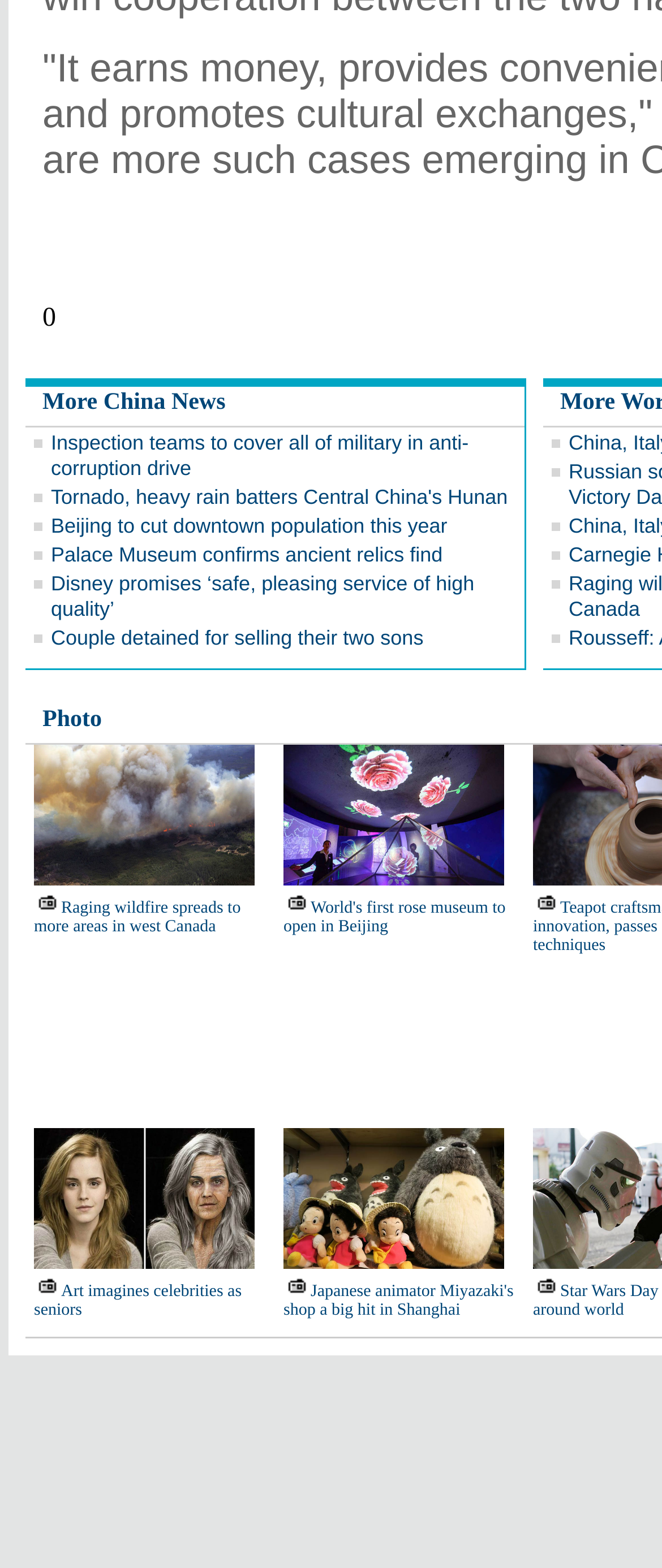How many images are there in the second column?
Using the image as a reference, give a one-word or short phrase answer.

3